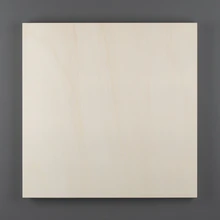Describe every aspect of the image in detail.

This image features a poplar art board painting panel, showcasing a smooth, blank surface ideal for artistic expression. The board is square in shape, with a light, natural wood finish that highlights subtle grain patterns, lending it an organic and elegant aesthetic. Perfect for painters and crafters alike, this art board is noted for its versatility in various artistic mediums. This specific panel is part of a selection that emphasizes sustainable craftsmanship, as all the art boards are made using FSC-certified sustainable timber, handcrafted in Melbourne, Australia. It's available for purchase, adding an essential tool for artists looking to create their next masterpiece.